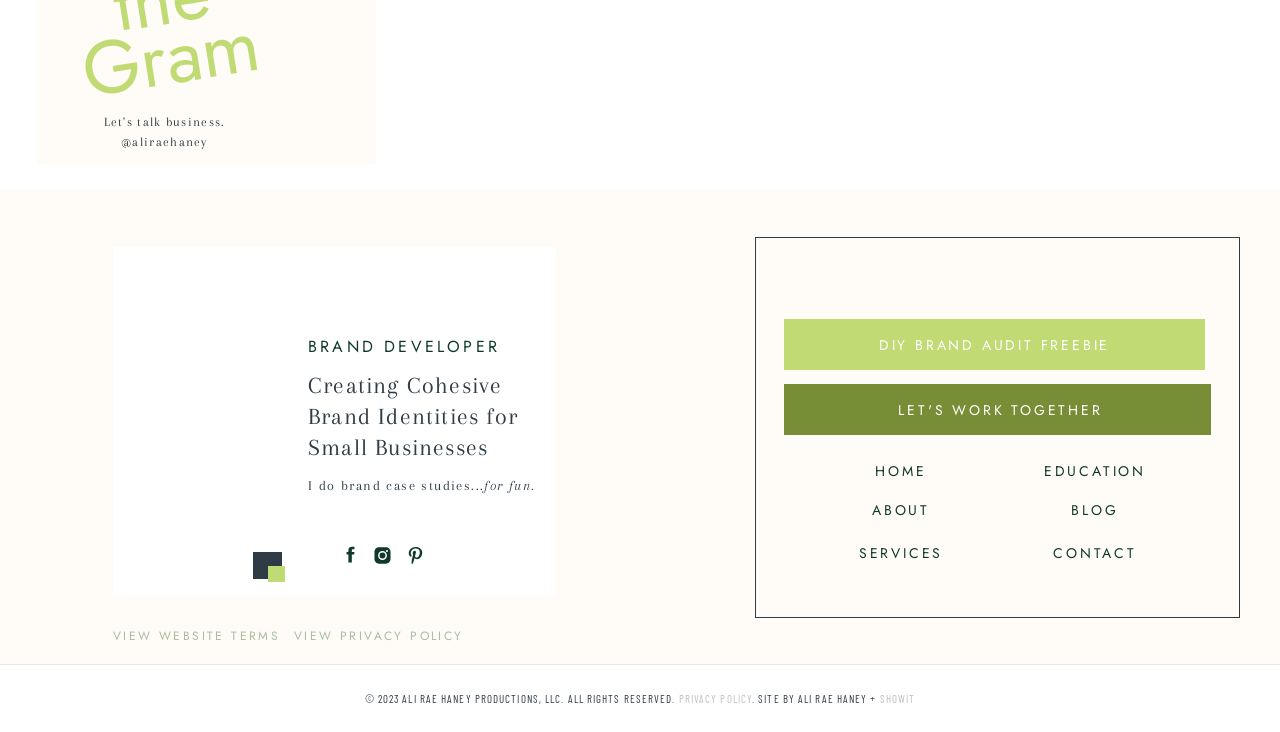Please locate the bounding box coordinates of the element that needs to be clicked to achieve the following instruction: "Click on the 'LET'S WORK TOGETHER' link". The coordinates should be four float numbers between 0 and 1, i.e., [left, top, right, bottom].

[0.62, 0.529, 0.944, 0.589]